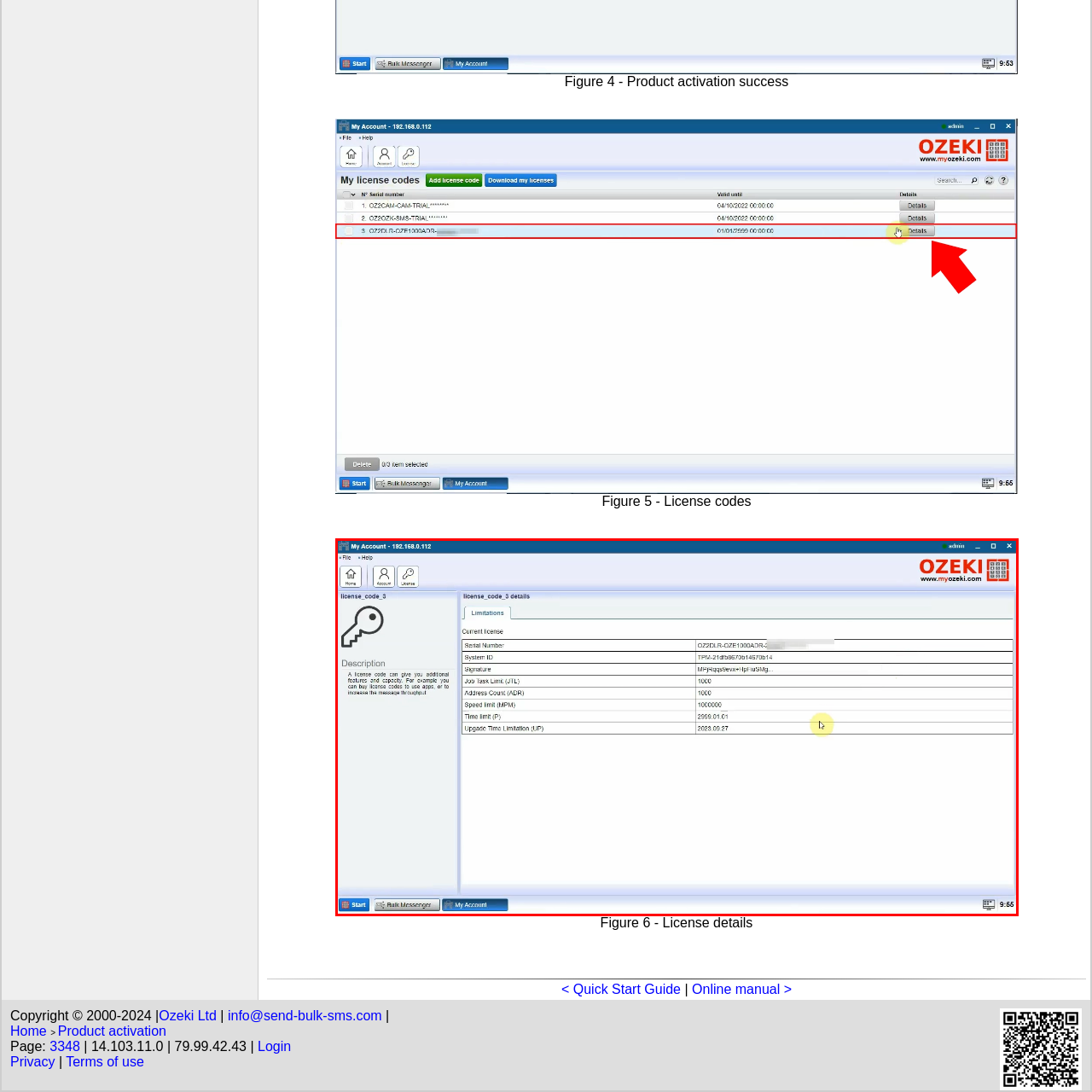What is the purpose of the interface?
Examine the image outlined by the red bounding box and answer the question with as much detail as possible.

The interface is designed to provide users with a clear and organized way to view and manage their license code information, including details such as the retail number, system ID, signature, and task limits, among others.